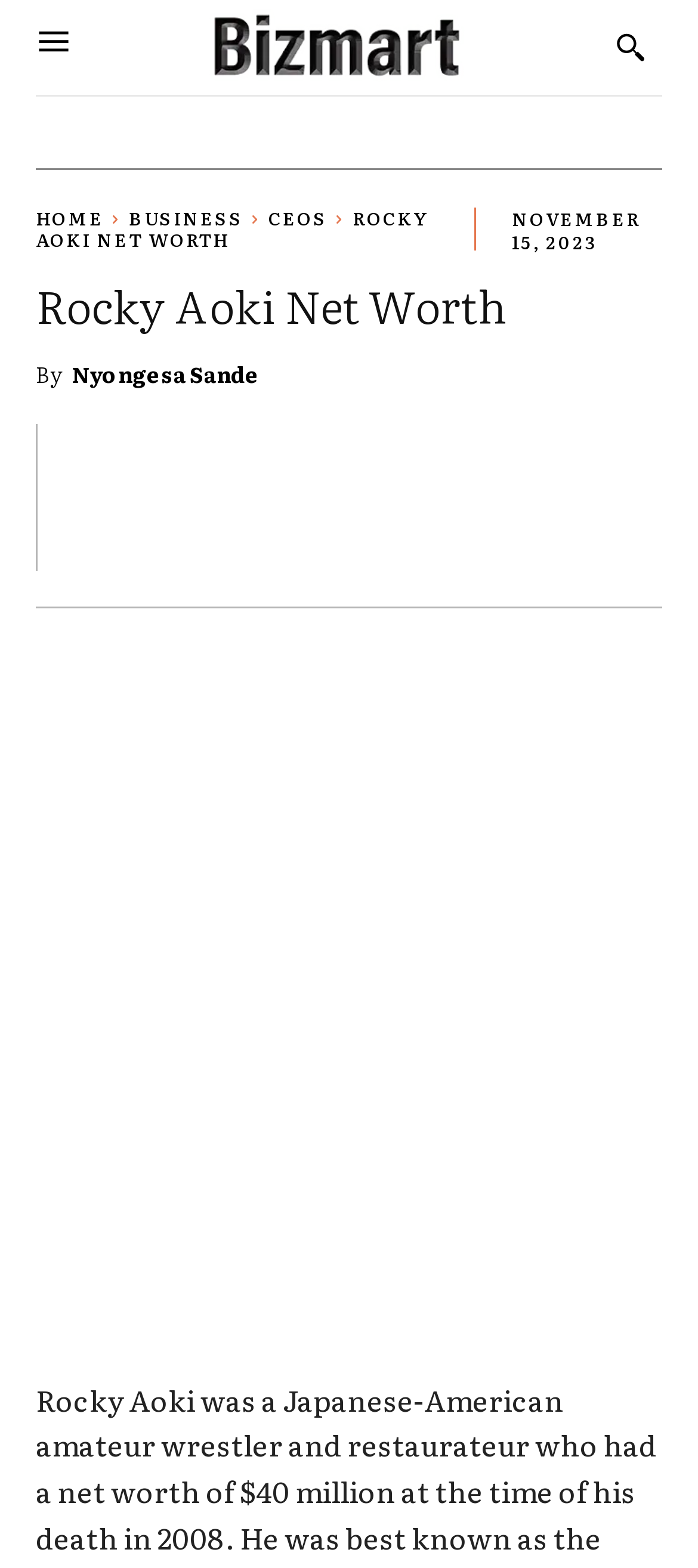Identify the bounding box coordinates for the region to click in order to carry out this instruction: "Click on the 'doi: 10.1109/TVCG.2022.3225526' link". Provide the coordinates using four float numbers between 0 and 1, formatted as [left, top, right, bottom].

None